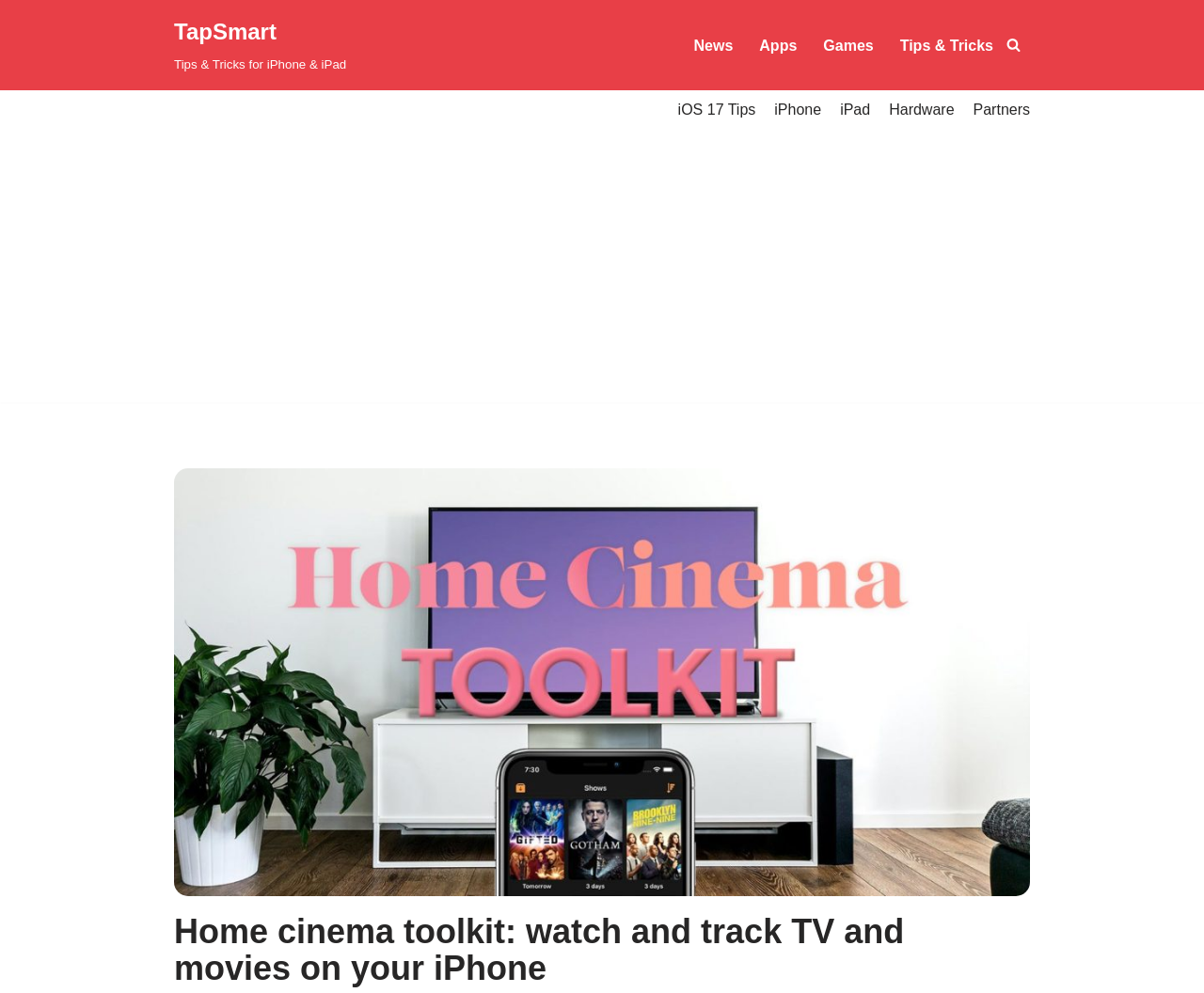How many secondary menu items are there?
Based on the image, answer the question with a single word or brief phrase.

5